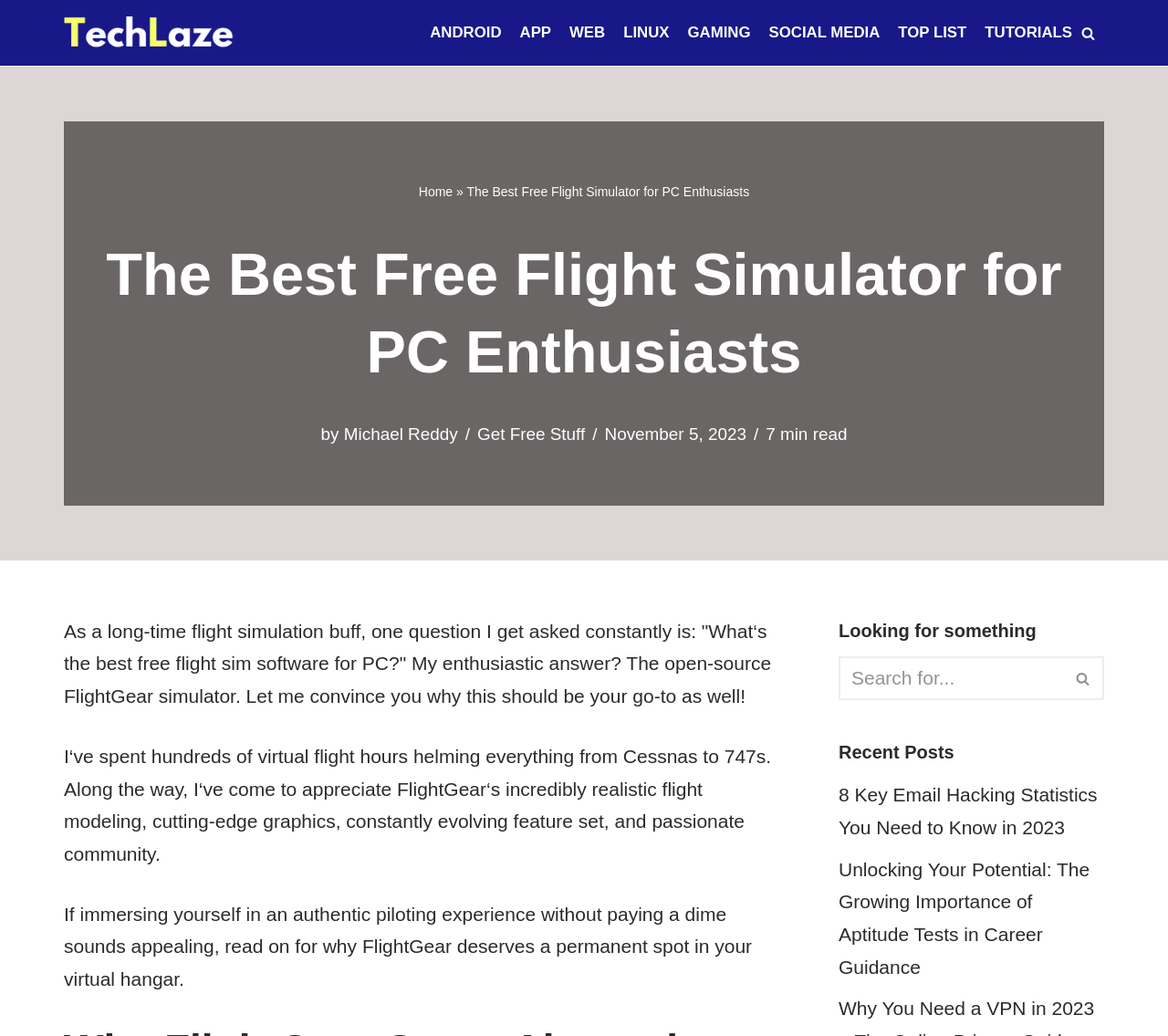What is the name of the website?
Please provide a single word or phrase answer based on the image.

TechLaze